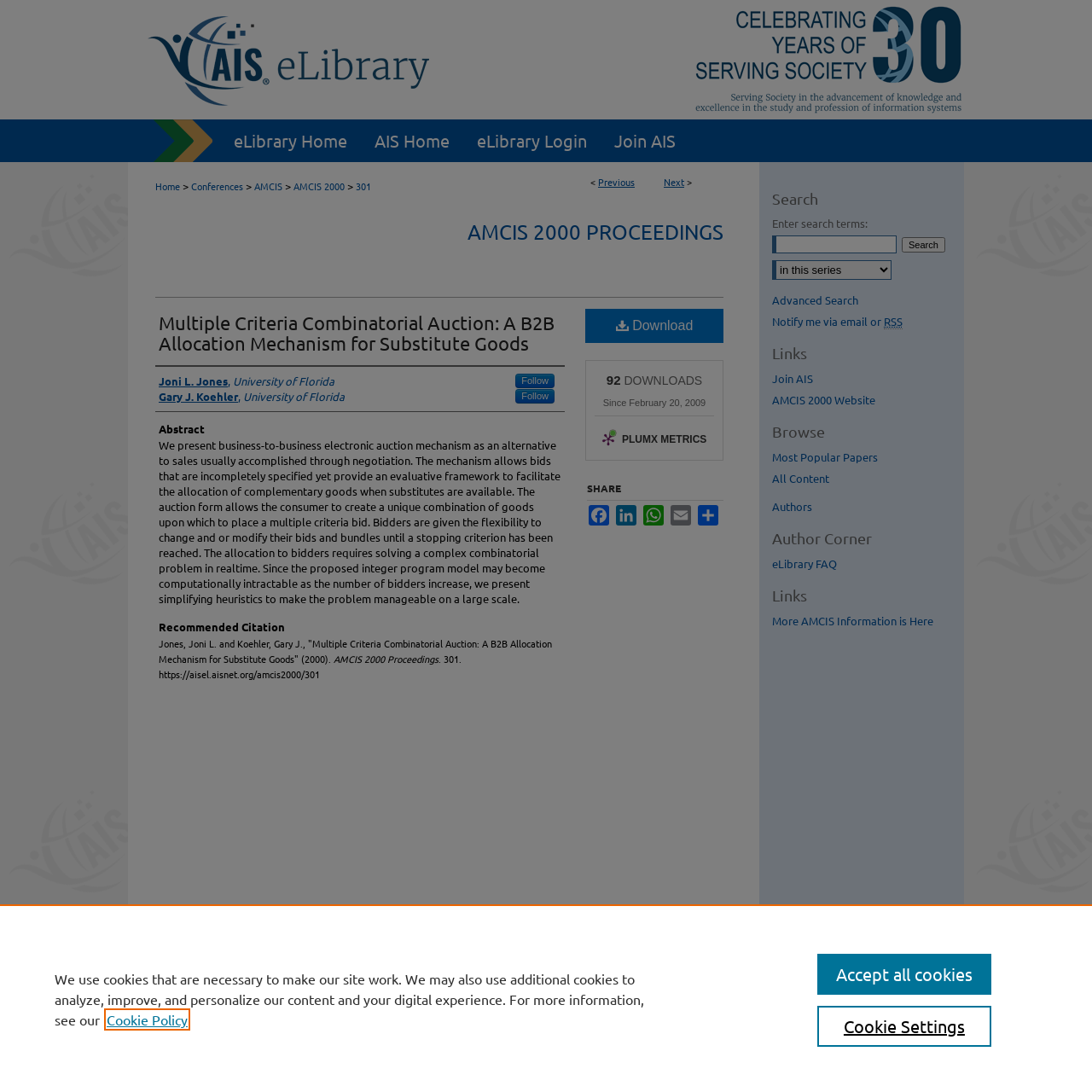What is the name of the university of the first author?
Please give a detailed answer to the question using the information shown in the image.

I found the answer by looking at the link element with the text 'Joni L. Jones, University of Florida' which is located in the 'Authors' section.